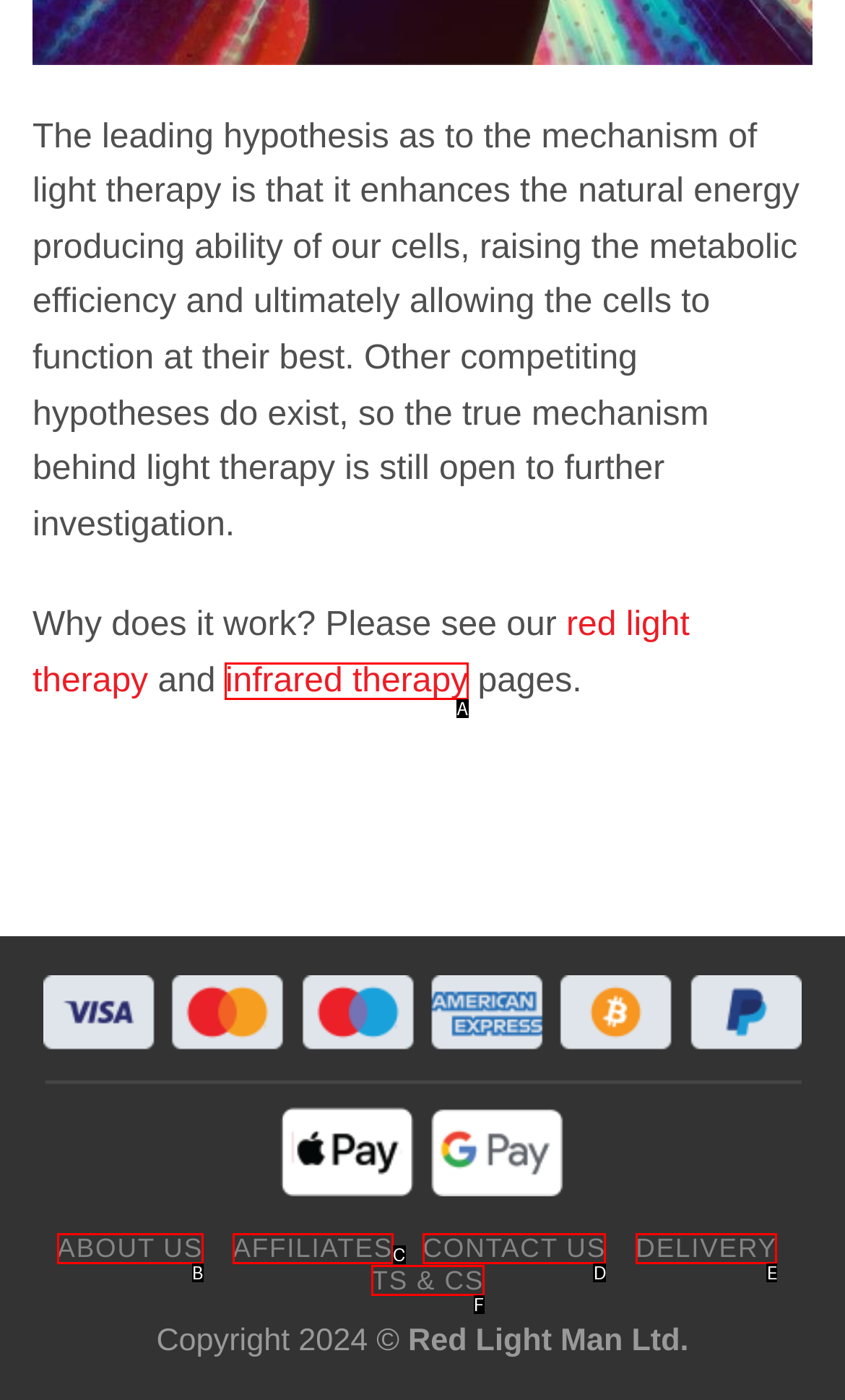Identify the HTML element that corresponds to the description: infrared therapy
Provide the letter of the matching option from the given choices directly.

A